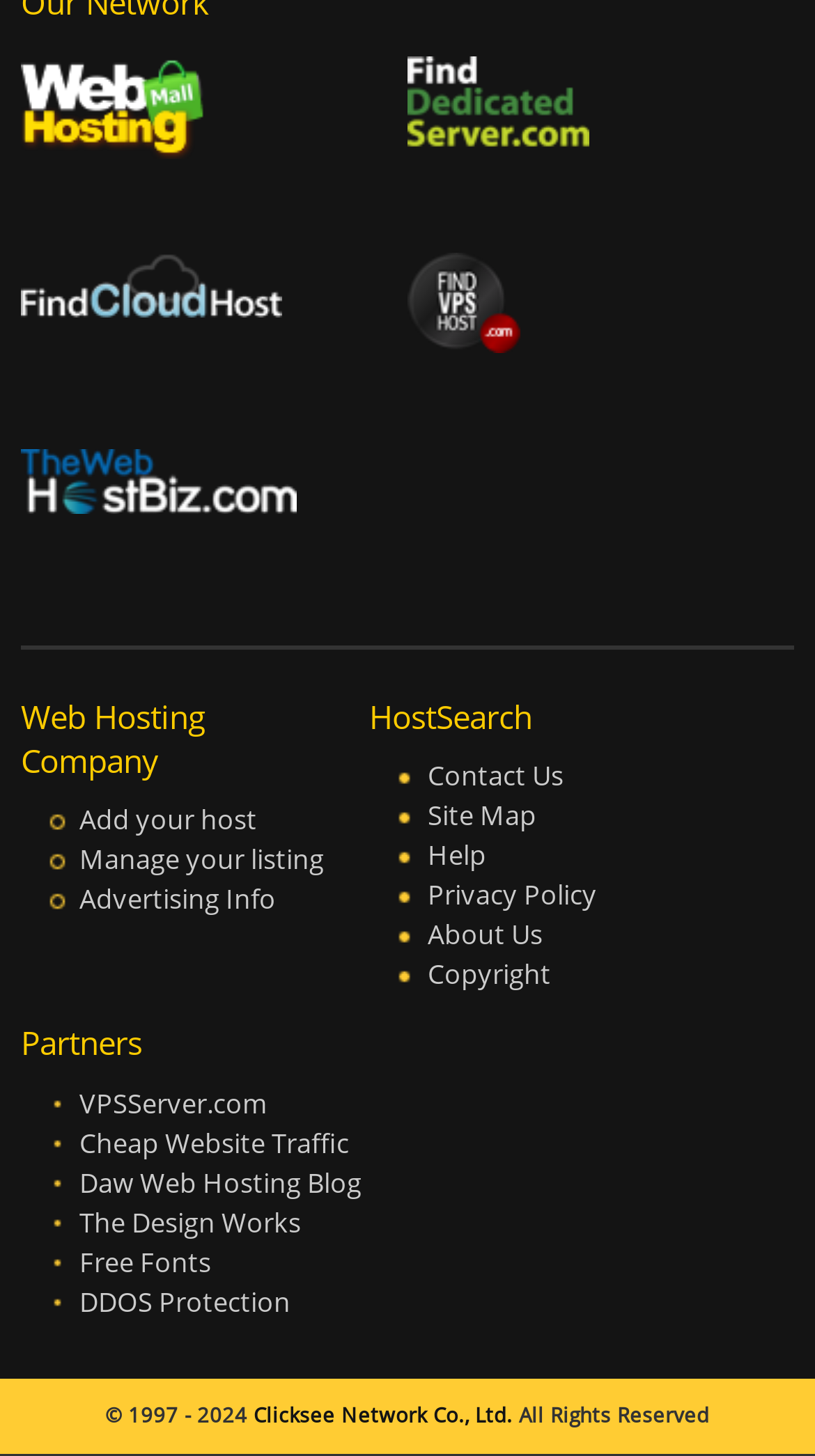Bounding box coordinates are specified in the format (top-left x, top-left y, bottom-right x, bottom-right y). All values are floating point numbers bounded between 0 and 1. Please provide the bounding box coordinate of the region this sentence describes: Daw Web Hosting Blog

[0.097, 0.801, 0.444, 0.825]